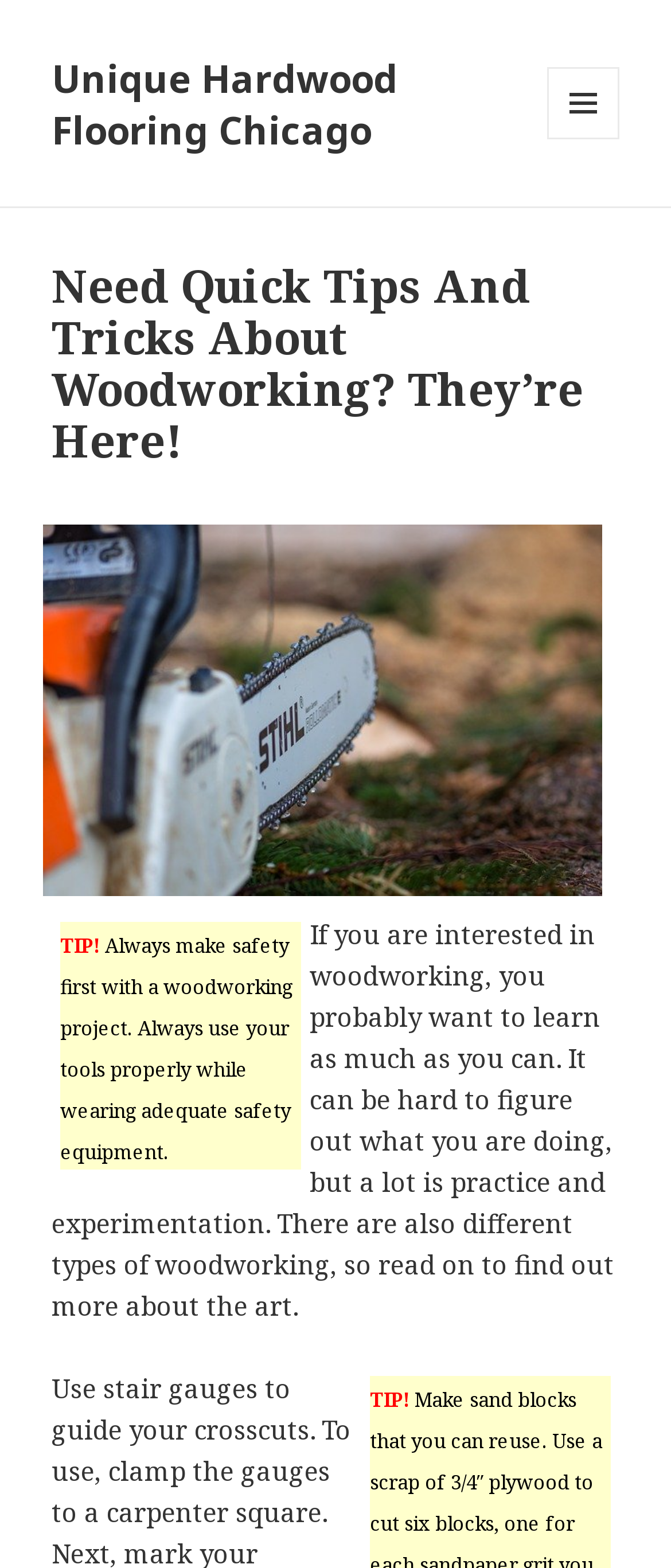How many tips are provided on the webpage?
Kindly offer a comprehensive and detailed response to the question.

The webpage provides at least one tip, which is 'Always make safety first with a woodworking project. Always use your tools properly while wearing adequate safety equipment.' There may be more tips or information provided further down the webpage.